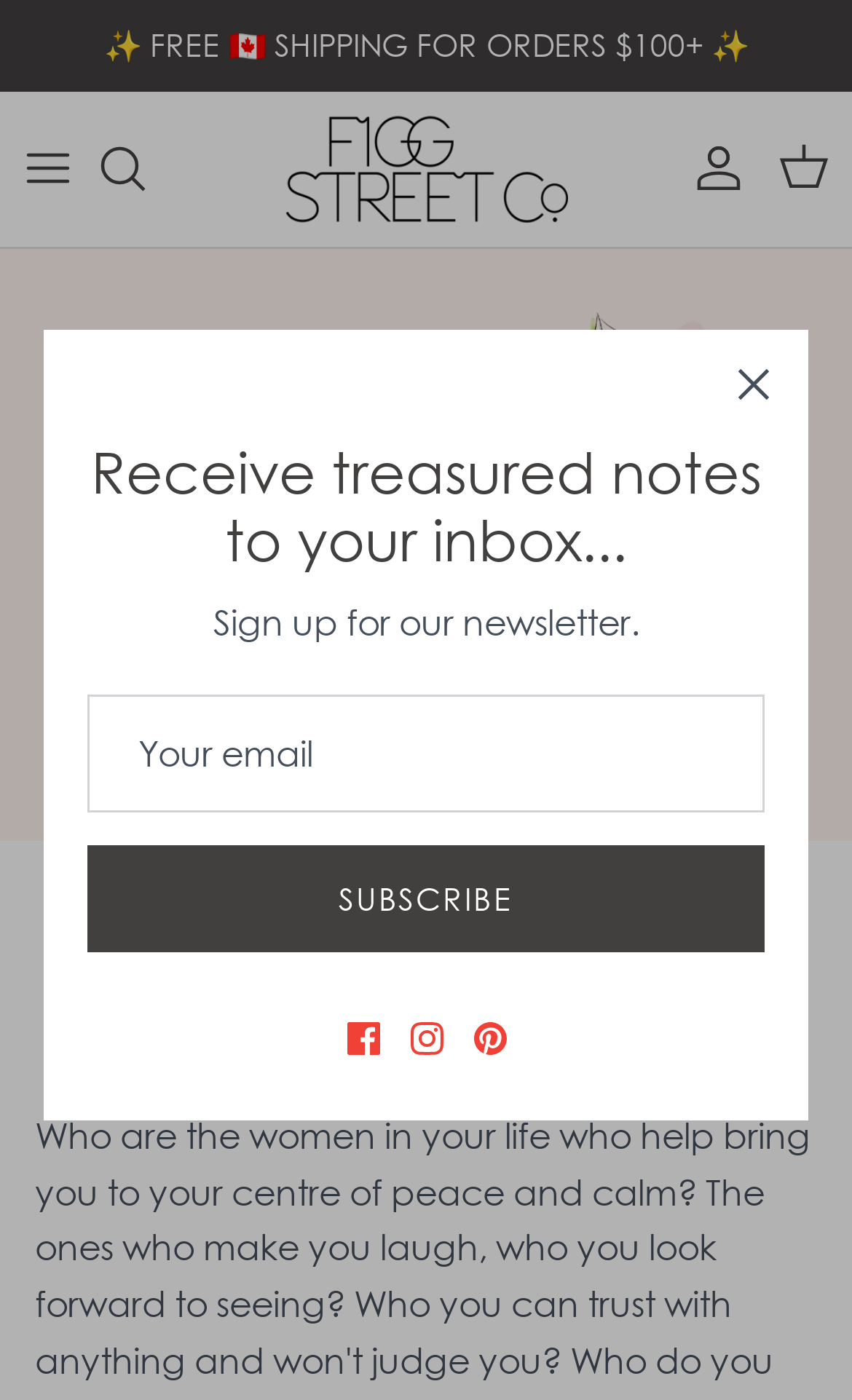What is the purpose of the toggle menu button?
Please look at the screenshot and answer in one word or a short phrase.

To open the menu